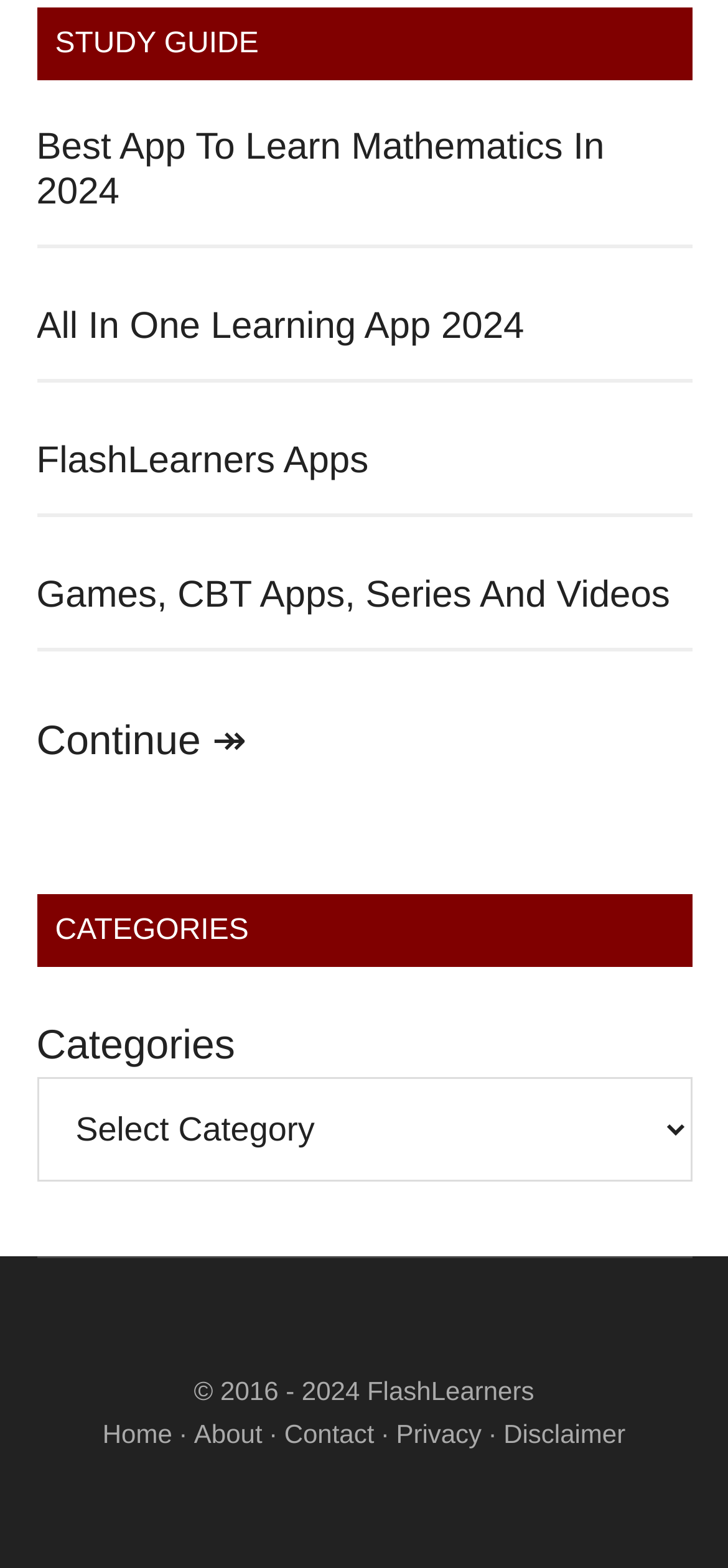Identify the bounding box coordinates for the element you need to click to achieve the following task: "Click on 'FlashLearners Apps'". The coordinates must be four float values ranging from 0 to 1, formatted as [left, top, right, bottom].

[0.05, 0.281, 0.506, 0.307]